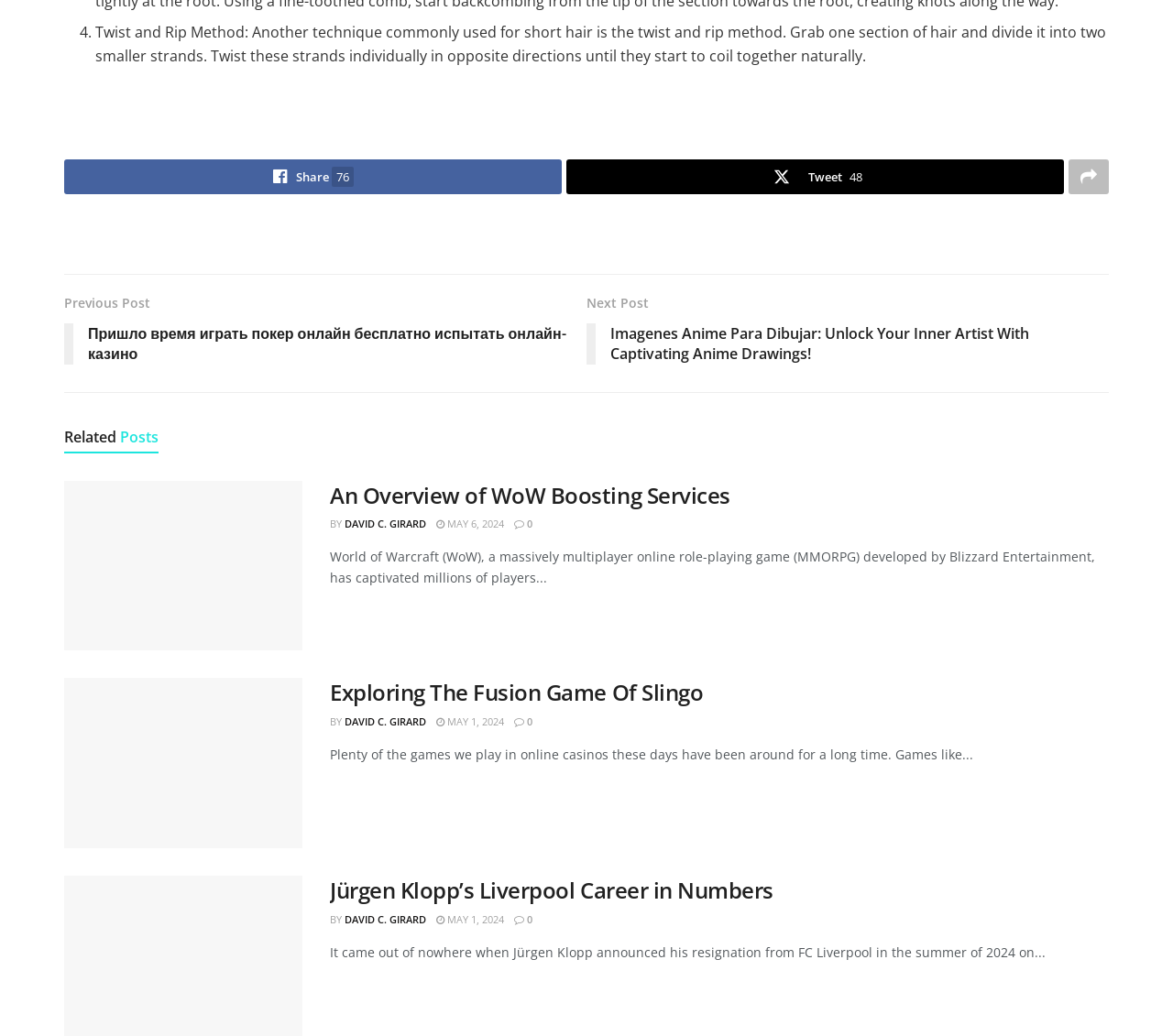Please determine the bounding box coordinates of the area that needs to be clicked to complete this task: 'Explore the article about Slingo'. The coordinates must be four float numbers between 0 and 1, formatted as [left, top, right, bottom].

[0.281, 0.655, 0.945, 0.682]